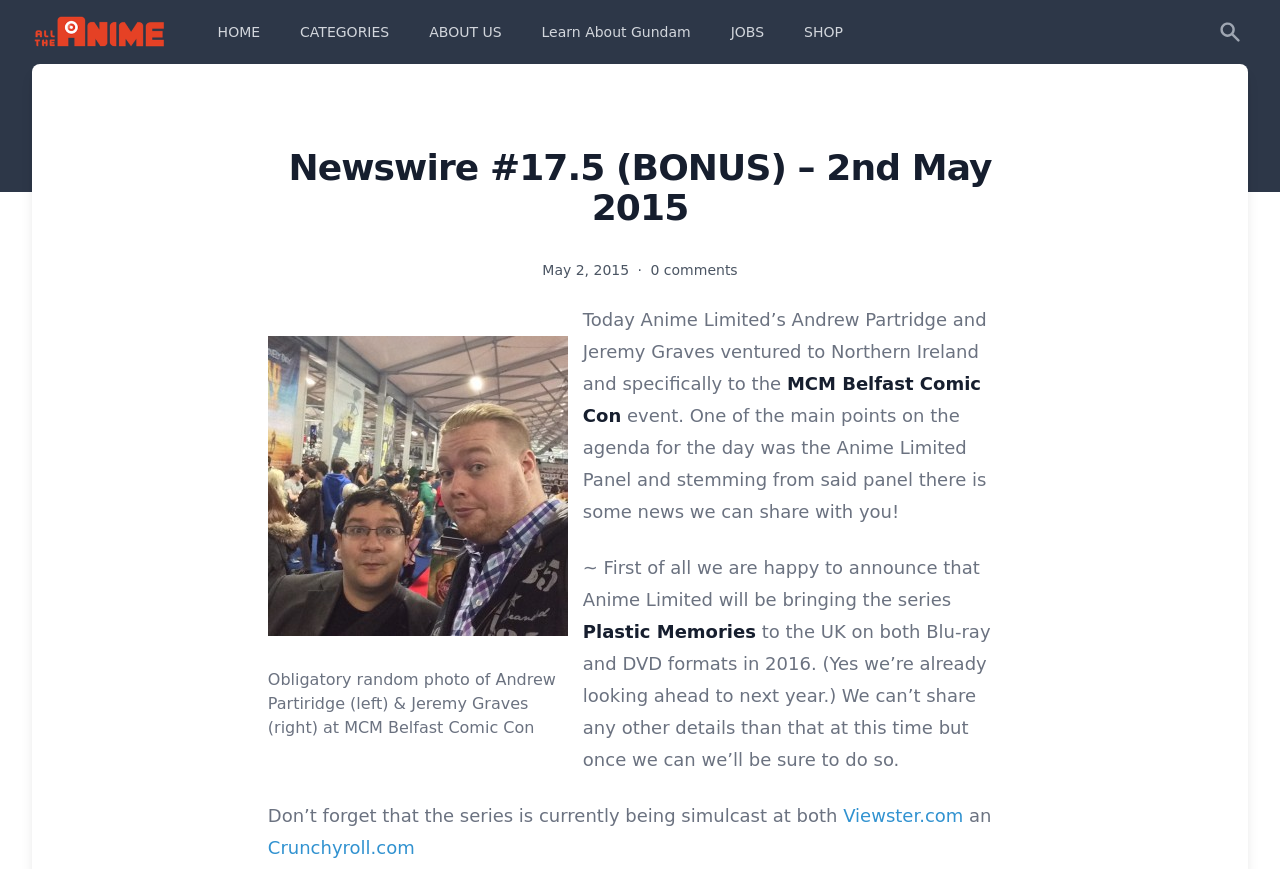Create a detailed summary of the webpage's content and design.

The webpage appears to be a news article or blog post from "All the Anime" website. At the top left corner, there is the "All the Anime Logo" image, which is also a link. Next to it, there are several navigation links, including "HOME", "CATEGORIES", "ABOUT US", "Learn About Gundam", "JOBS", and "SHOP", all aligned horizontally. On the top right corner, there is a search link with a magnifying glass icon.

Below the navigation links, there is a heading that reads "Newswire #17.5 (BONUS) – 2nd May 2015". Underneath the heading, there is a date "May 2, 2015" followed by a separator "·" and "0 comments". 

To the left of the date, there is a figure with an image of Andrew Partridge and Jeremy Graves at MCM Belfast Comic Con, accompanied by a caption describing the photo. Below the figure, there is a block of text that discusses Anime Limited's Andrew Partridge and Jeremy Graves attending an event in Northern Ireland, where they shared some news about the company.

The text continues to explain that Anime Limited will be bringing the series "Plastic Memories" to the UK on both Blu-ray and DVD formats in 2016. It also mentions that the series is currently being simulcast on Viewster.com and Crunchyroll.com.